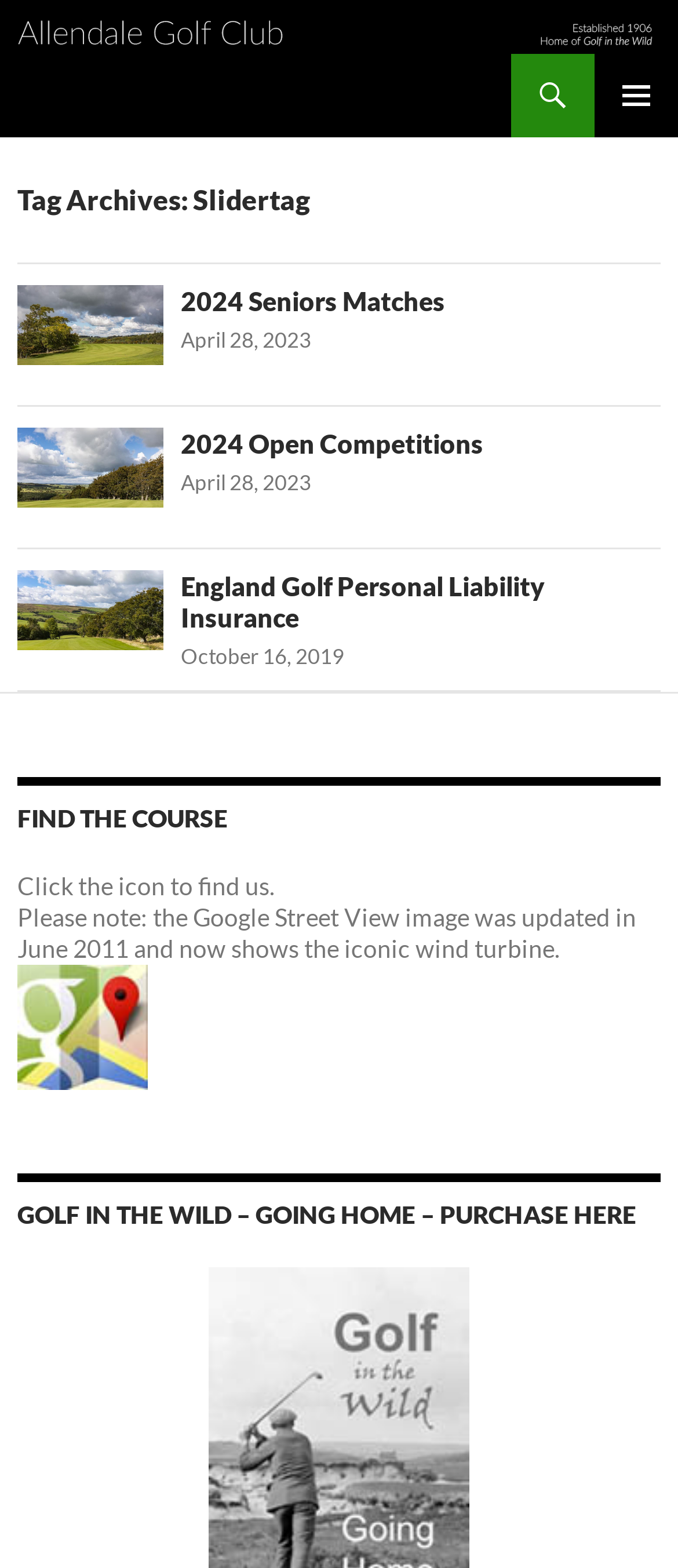Illustrate the webpage's structure and main components comprehensively.

The webpage is about Allendale Golf Club, with a prominent image of the club's logo at the top. Below the logo, there is a heading with the same name, "Allendale Golf Club". 

On the top right, there is a search link and a primary menu button. A "SKIP TO CONTENT" link is located below the logo, on the left side.

The main content area is divided into three sections, each containing an article with a heading, a link, and a date. The headings are "2024 Seniors Matches", "2024 Open Competitions", and "England Golf Personal Liability Insurance". Each article has a link with the same title as the heading, and a date link below it.

Below these articles, there is a heading "FIND THE COURSE" followed by a brief instruction to click an icon to find the course. A static text paragraph provides additional information about the Google Street View image. An image link is located below, with an image that is not described.

Finally, at the bottom, there is a heading "GOLF IN THE WILD – GOING HOME – PURCHASE HERE", which appears to be a call to action or a promotional message.